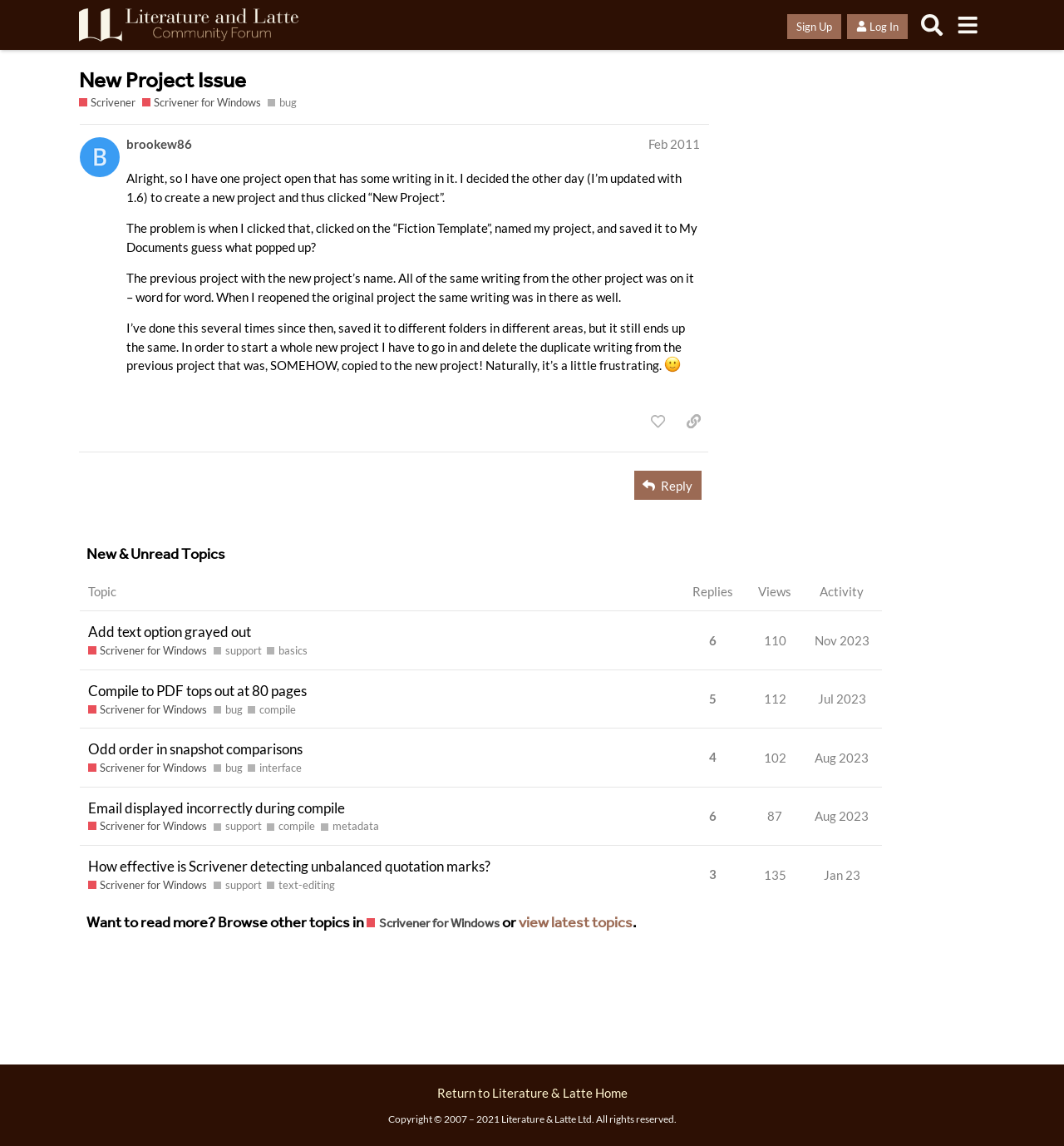Summarize the webpage comprehensively, mentioning all visible components.

This webpage is a forum discussion page from Literature & Latte Forums, specifically focused on Scrivener for Windows. At the top, there is a header section with links to "Literature & Latte Forums" and buttons for "Sign Up", "Log In", "Search", and a menu button. 

Below the header, there is a main section with a heading "New Project Issue" and links to "Scrivener" and "Scrivener for Windows" with brief descriptions. There is also a list of tags, including "bug". 

The main content of the page is a post from a user, @brookew86, dated February 2011. The post describes an issue with creating a new project in Scrivener, where the new project inherits the content of the previous project. The post includes several paragraphs of text and an image of a smiling face. 

Below the post, there are buttons to "like this post" and "copy a link to this post to clipboard". There is also a "Reply" button with an image. 

Further down the page, there is a section titled "New & Unread Topics" with a table listing several topics. Each topic has columns for the topic title, replies, views, and activity. The topics include "Add text option grayed out", "Compile to PDF tops out at 80 pages", and "Odd order in snapshot comparisons", all related to Scrivener for Windows and tagged with keywords like "support", "basics", "bug", and "interface".